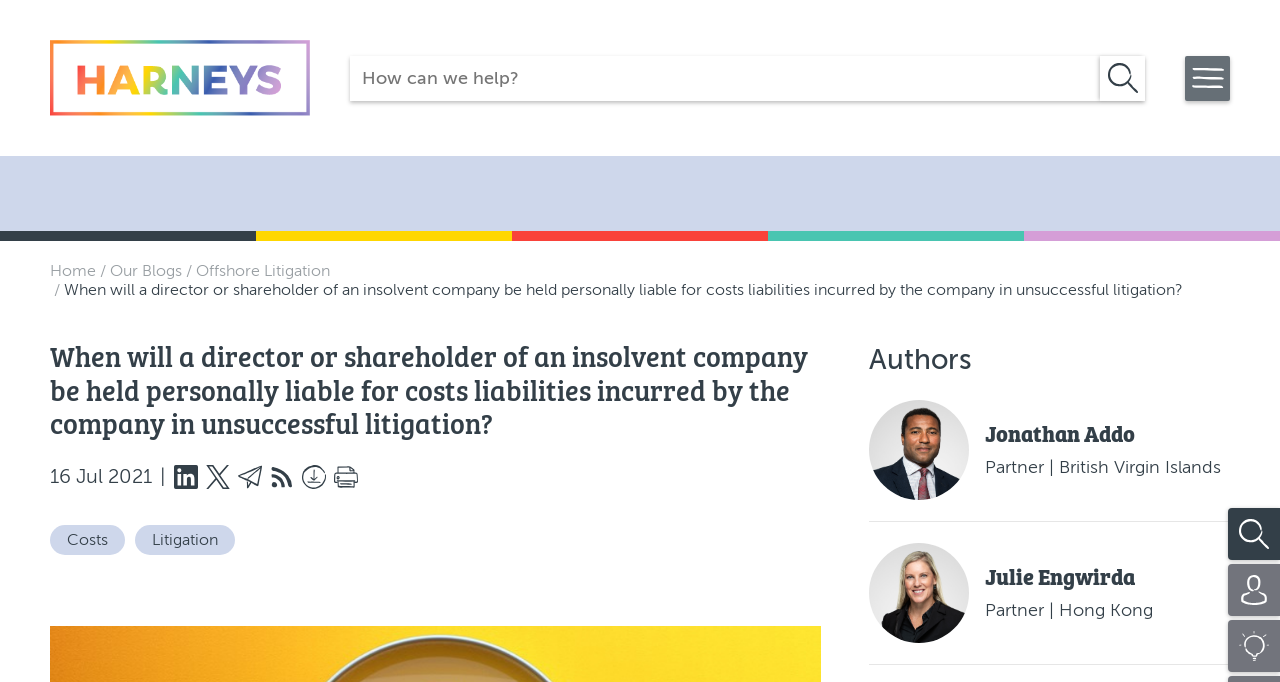Extract the bounding box coordinates of the UI element described: "name="term" placeholder="How can we help?"". Provide the coordinates in the format [left, top, right, bottom] with values ranging from 0 to 1.

[0.273, 0.081, 0.859, 0.147]